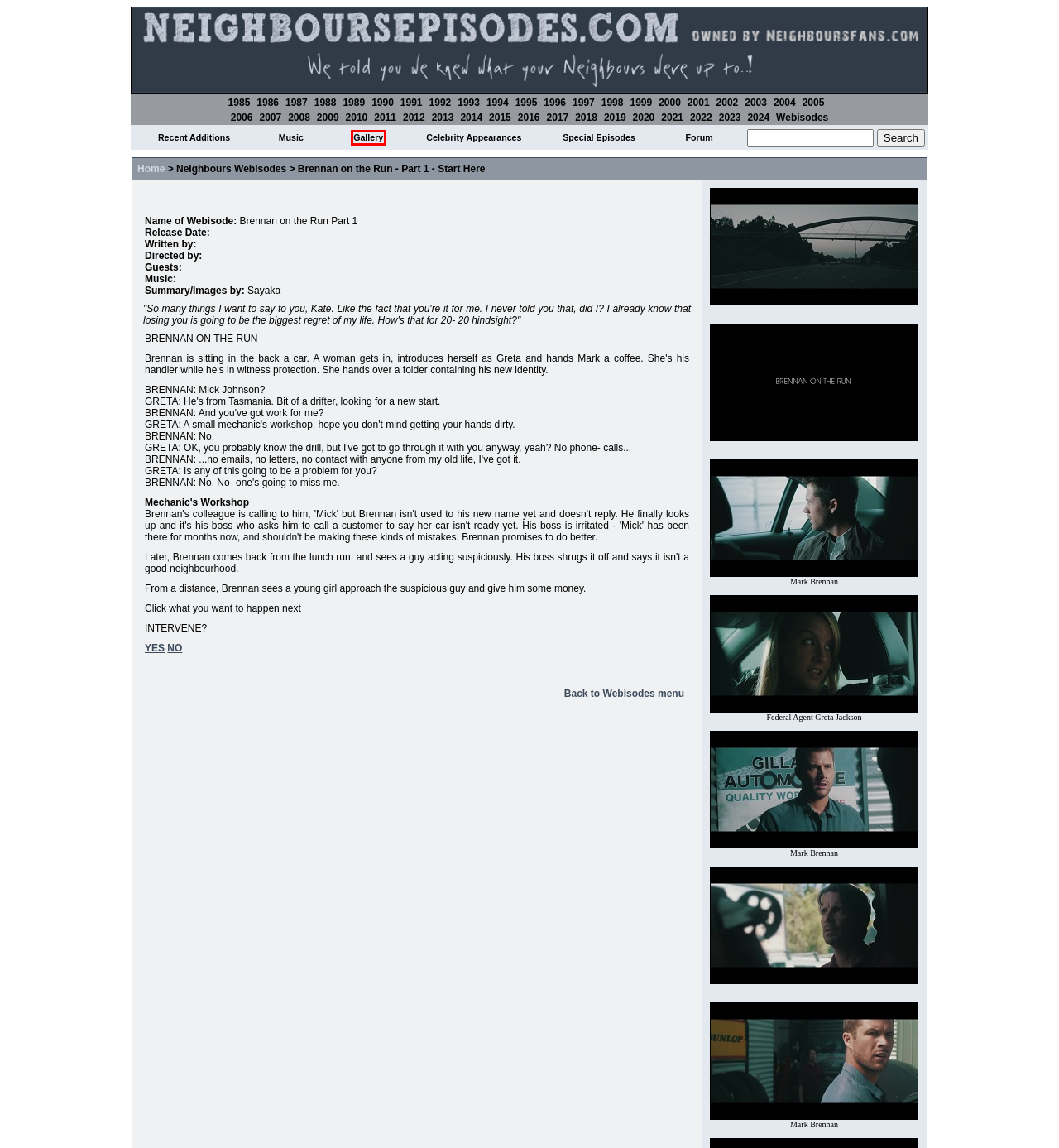Analyze the screenshot of a webpage with a red bounding box and select the webpage description that most accurately describes the new page resulting from clicking the element inside the red box. Here are the candidates:
A. Neighbours Episodes from 1987 - NeighboursEpisodes.com
B. Neighbours Image Gallery
C. Neighbours Episodes from 2009 - NeighboursEpisodes.com
D. Neighbours Episodes from 2017 - NeighboursEpisodes.com
E. Neighbours Episodes from 2004 - NeighboursEpisodes.com
F. Celebrity appearances in Neighbours - Neighbours Episodes.com
G. Neighbours Episodes from 2011 - NeighboursEpisodes.com
H. Neighbours Episodes.com - The largest collection of detailed Neighbours Episode Summaries

B